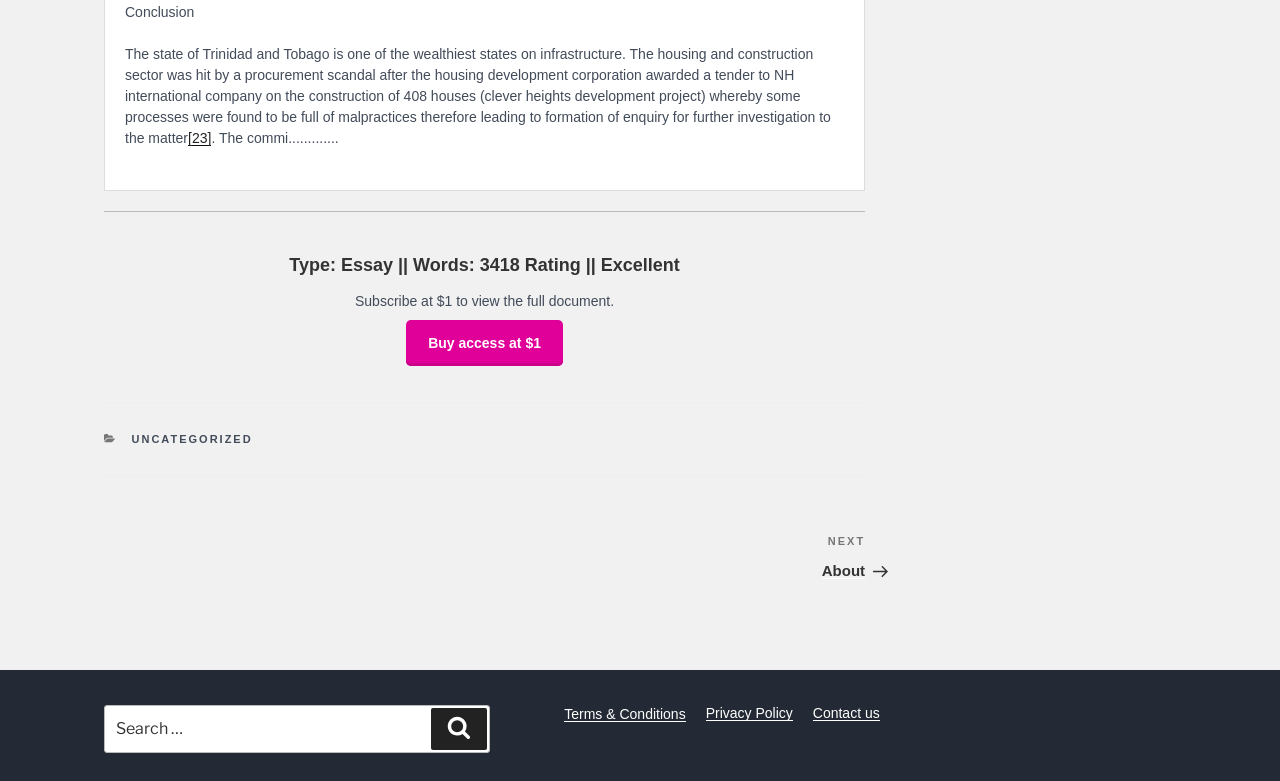Using the description: "Buy access at $1", determine the UI element's bounding box coordinates. Ensure the coordinates are in the format of four float numbers between 0 and 1, i.e., [left, top, right, bottom].

[0.317, 0.41, 0.44, 0.469]